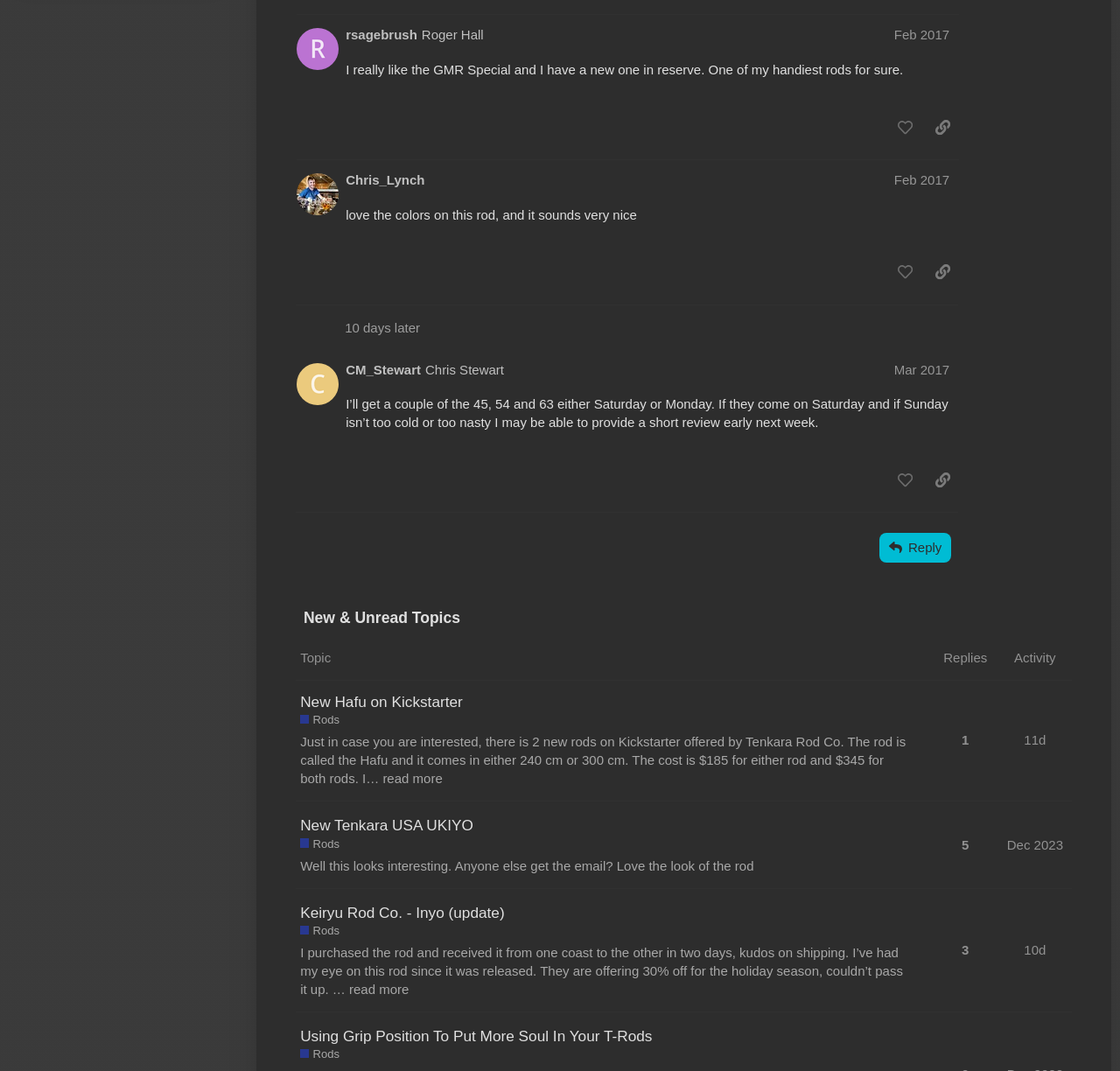Give a one-word or one-phrase response to the question: 
What is the topic of the discussion in the third post?

Tenkara Rod Co.